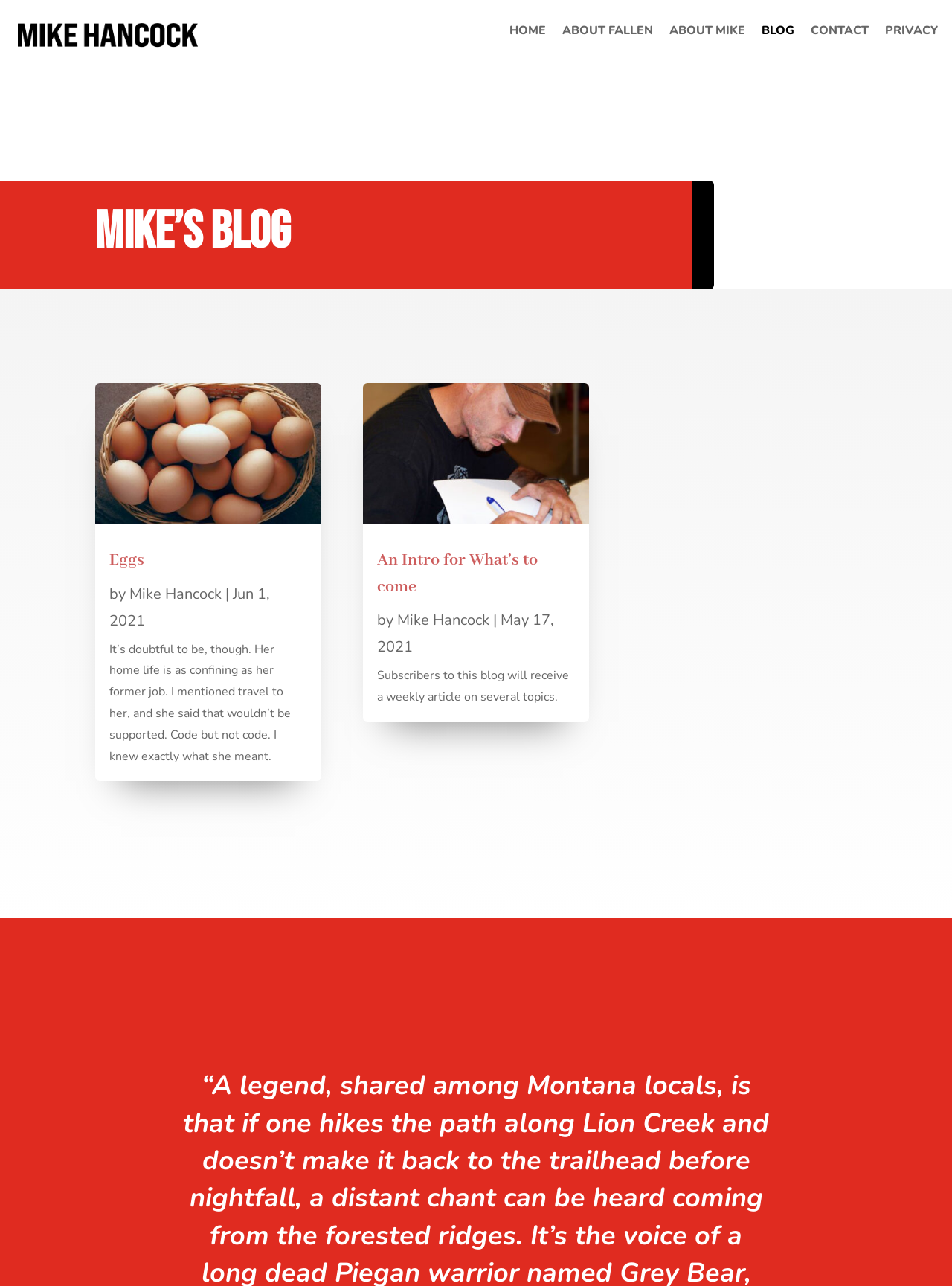What is the author's name?
Using the visual information from the image, give a one-word or short-phrase answer.

Mike Hancock